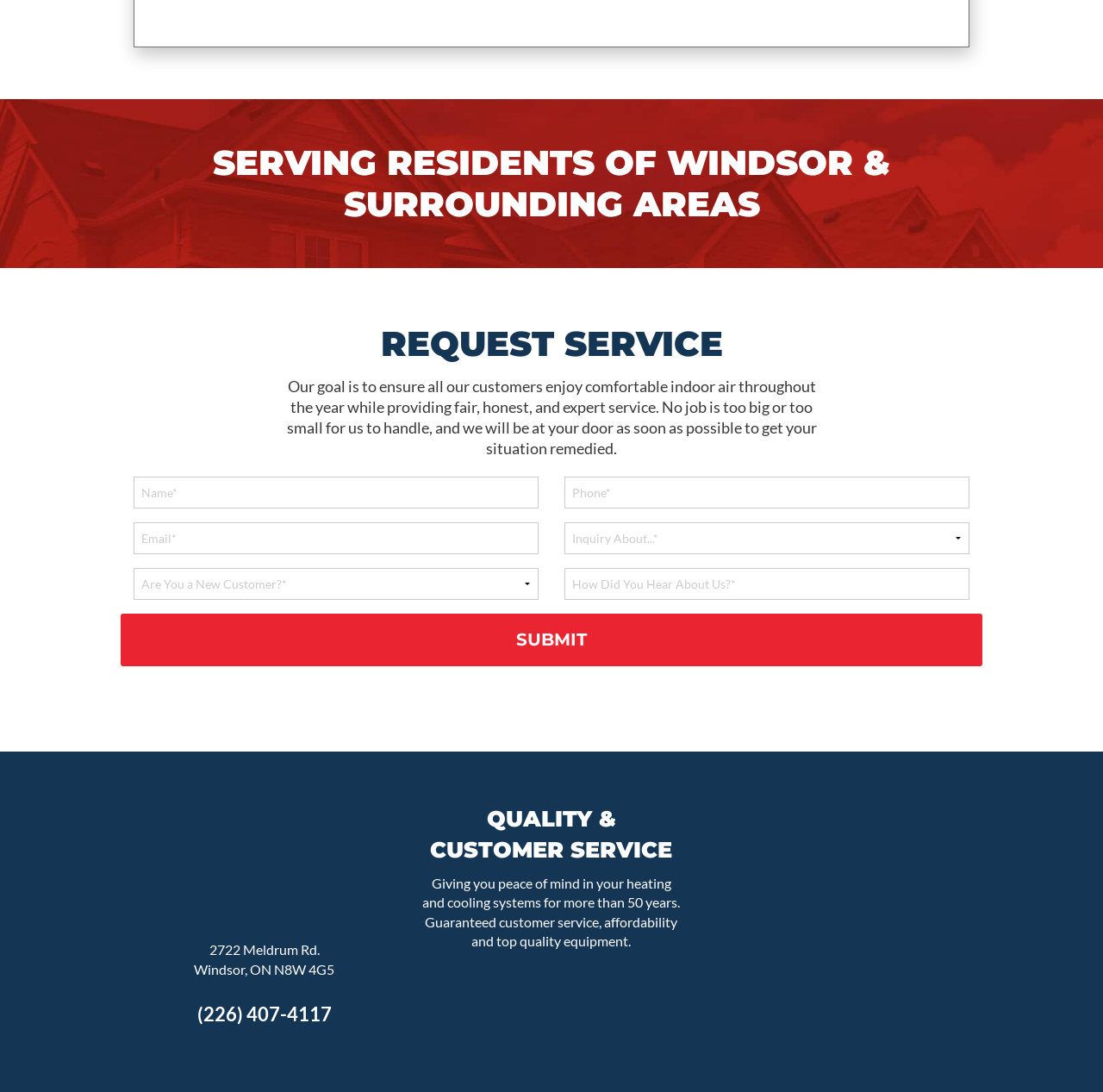Determine the bounding box for the described UI element: "value="Submit"".

[0.109, 0.562, 0.891, 0.61]